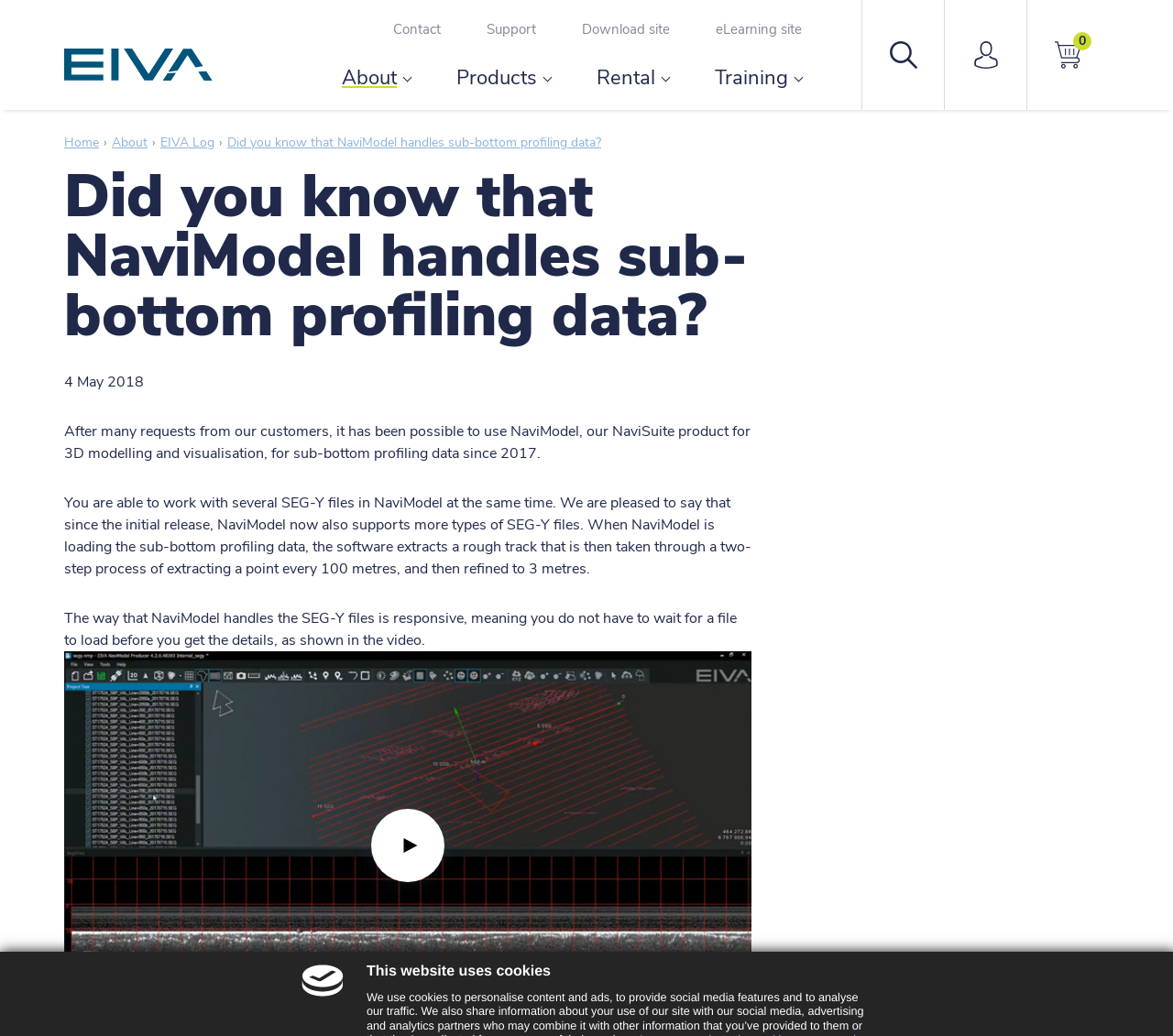Could you find the bounding box coordinates of the clickable area to complete this instruction: "Click the 'Home' link"?

[0.055, 0.129, 0.084, 0.146]